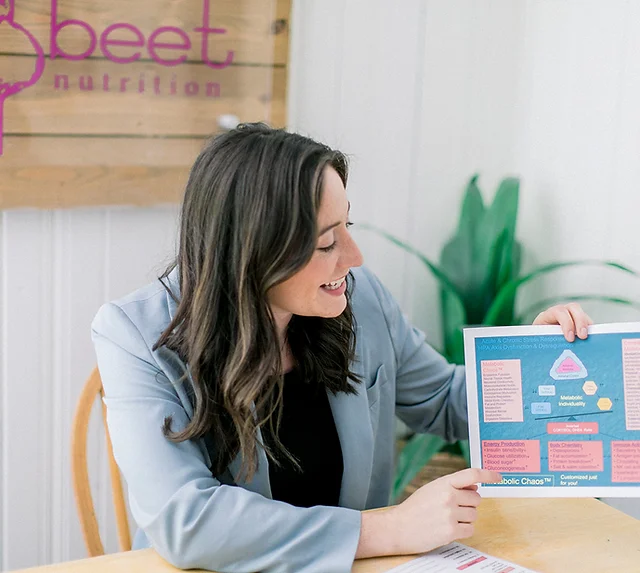What is the title of the chart?
Please elaborate on the answer to the question with detailed information.

The chart in the image is titled 'Metabolic Chaos', which suggests that it is related to nutrition and individual health. The title implies that the chart is explaining a complex concept related to metabolism and how it affects overall health.